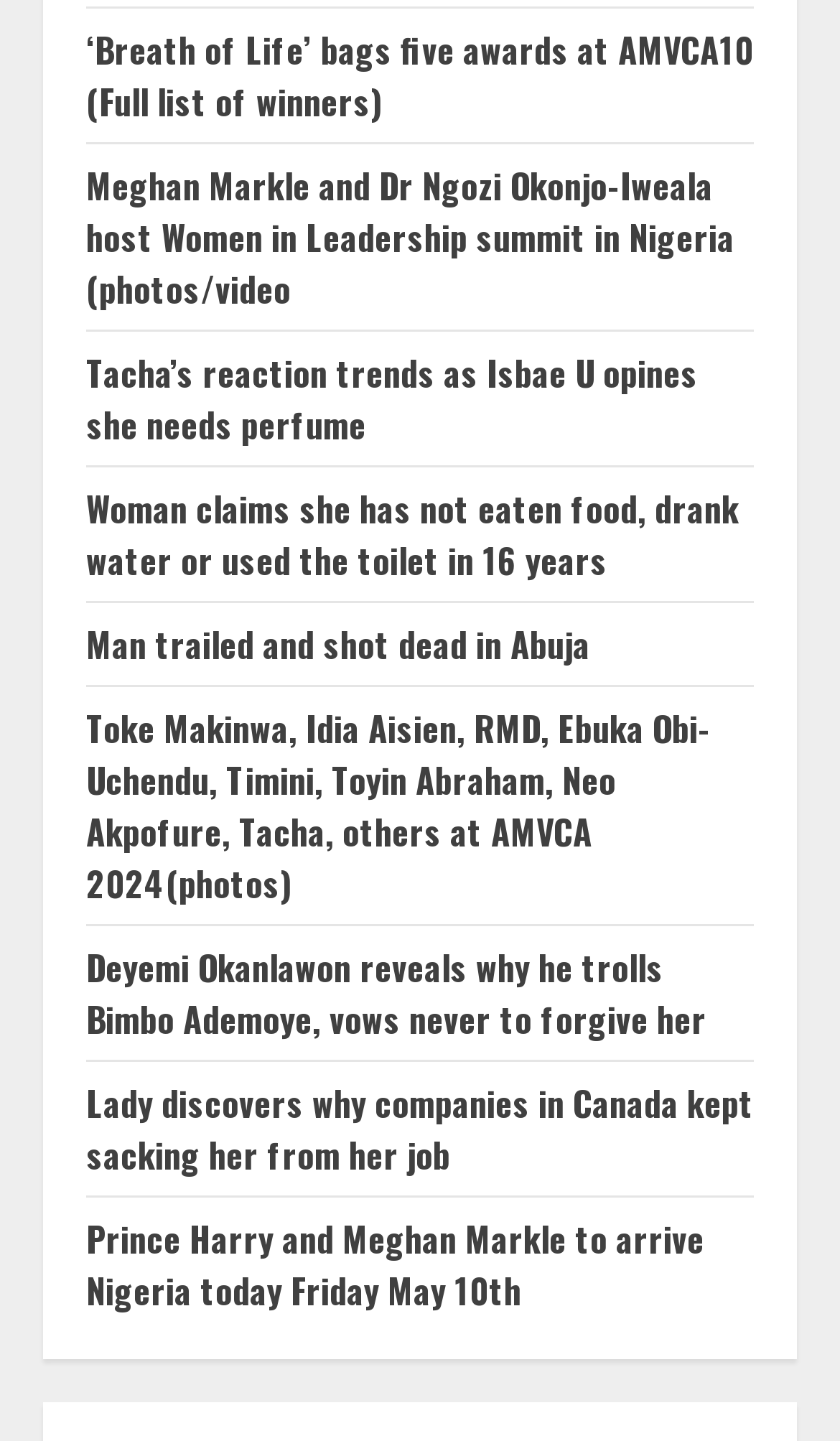Determine the bounding box coordinates of the element that should be clicked to execute the following command: "Learn about Tacha's reaction to Isbae U's opinion".

[0.103, 0.241, 0.831, 0.313]